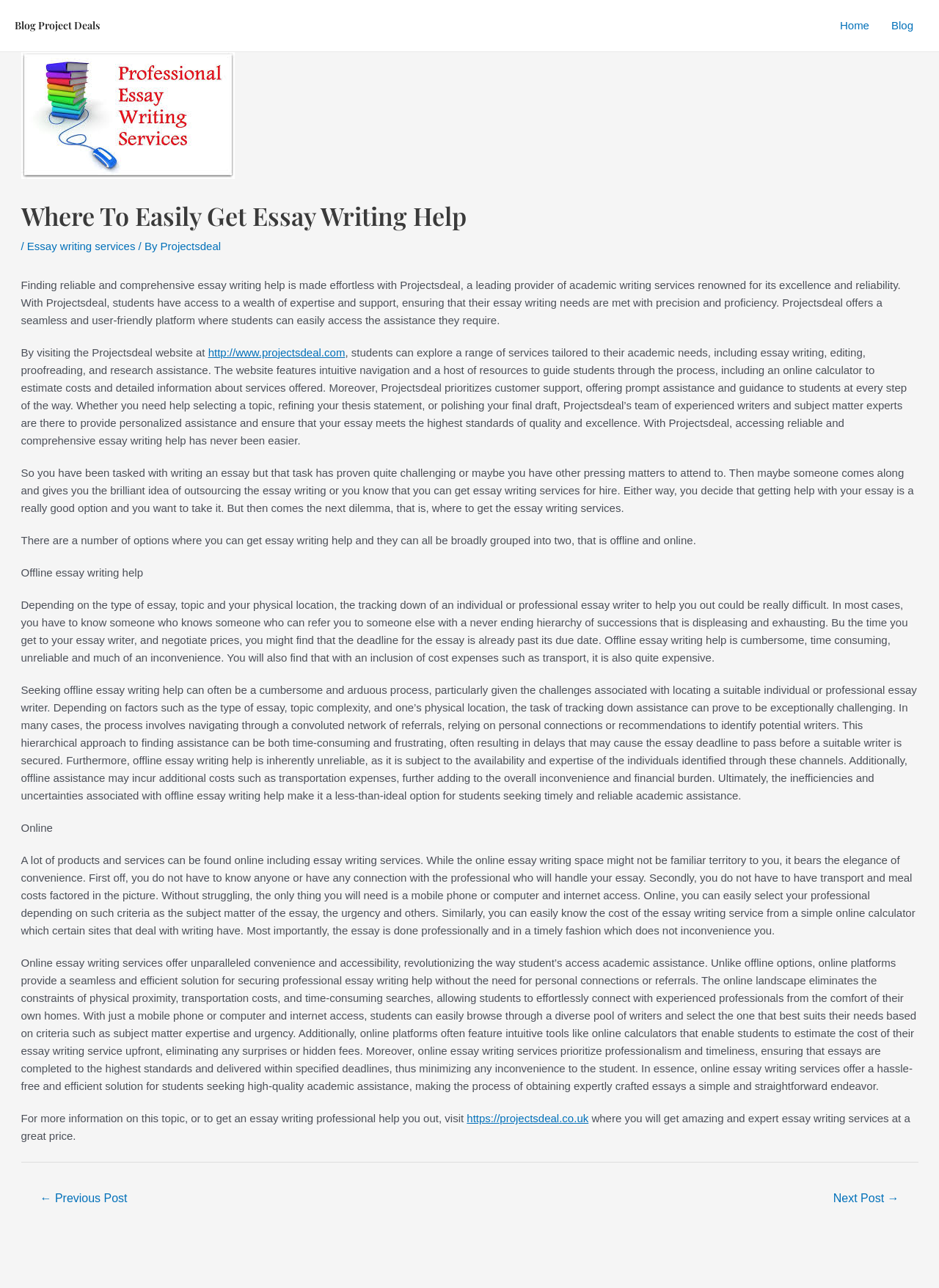What are the two options for getting essay writing help? Observe the screenshot and provide a one-word or short phrase answer.

Offline and online